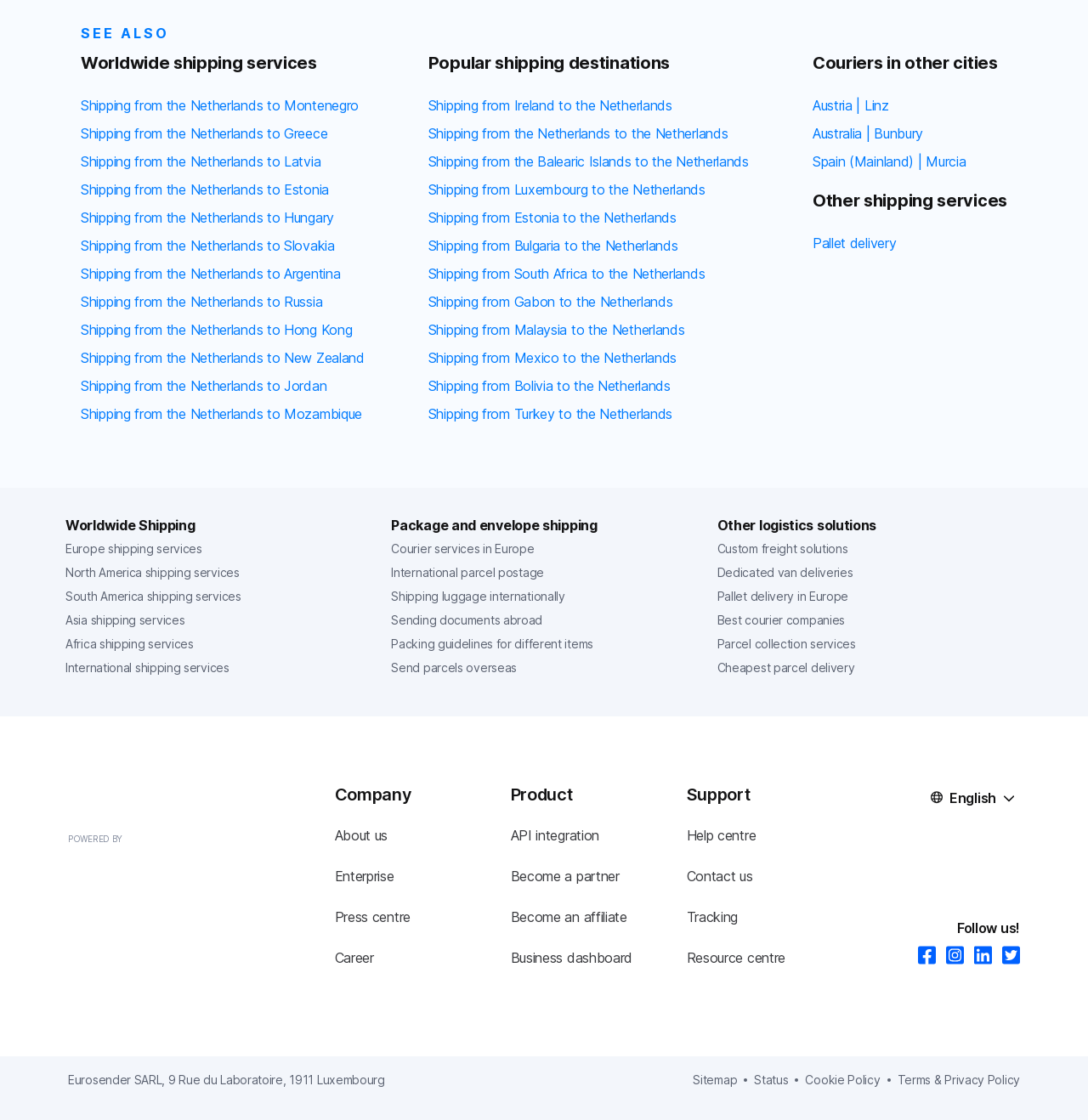Find the bounding box coordinates of the element I should click to carry out the following instruction: "Learn about pallet delivery".

[0.747, 0.21, 0.824, 0.225]